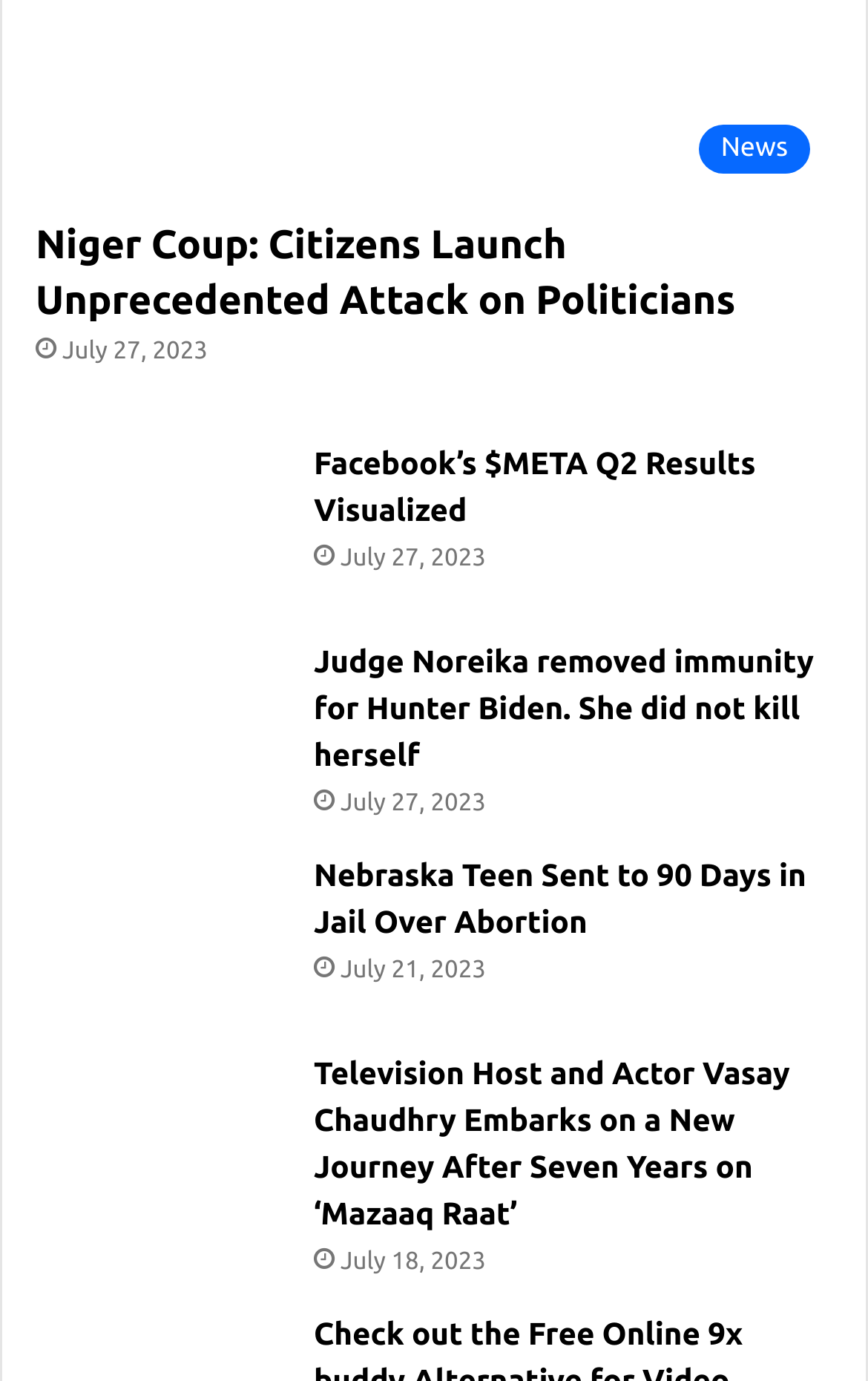Provide the bounding box coordinates of the area you need to click to execute the following instruction: "Call the phone number".

None